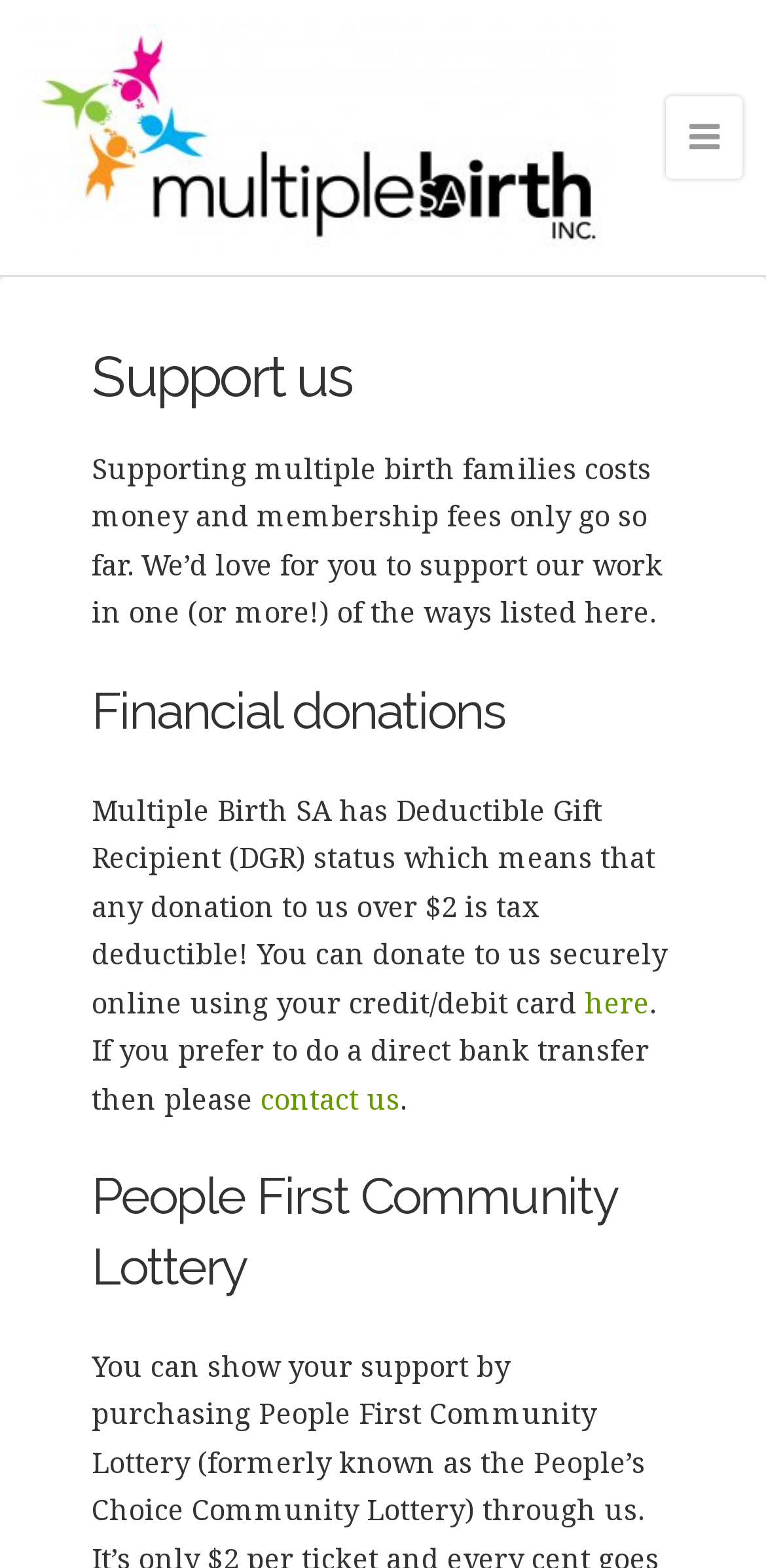What is the minimum donation amount for tax deduction?
Based on the visual, give a brief answer using one word or a short phrase.

$2